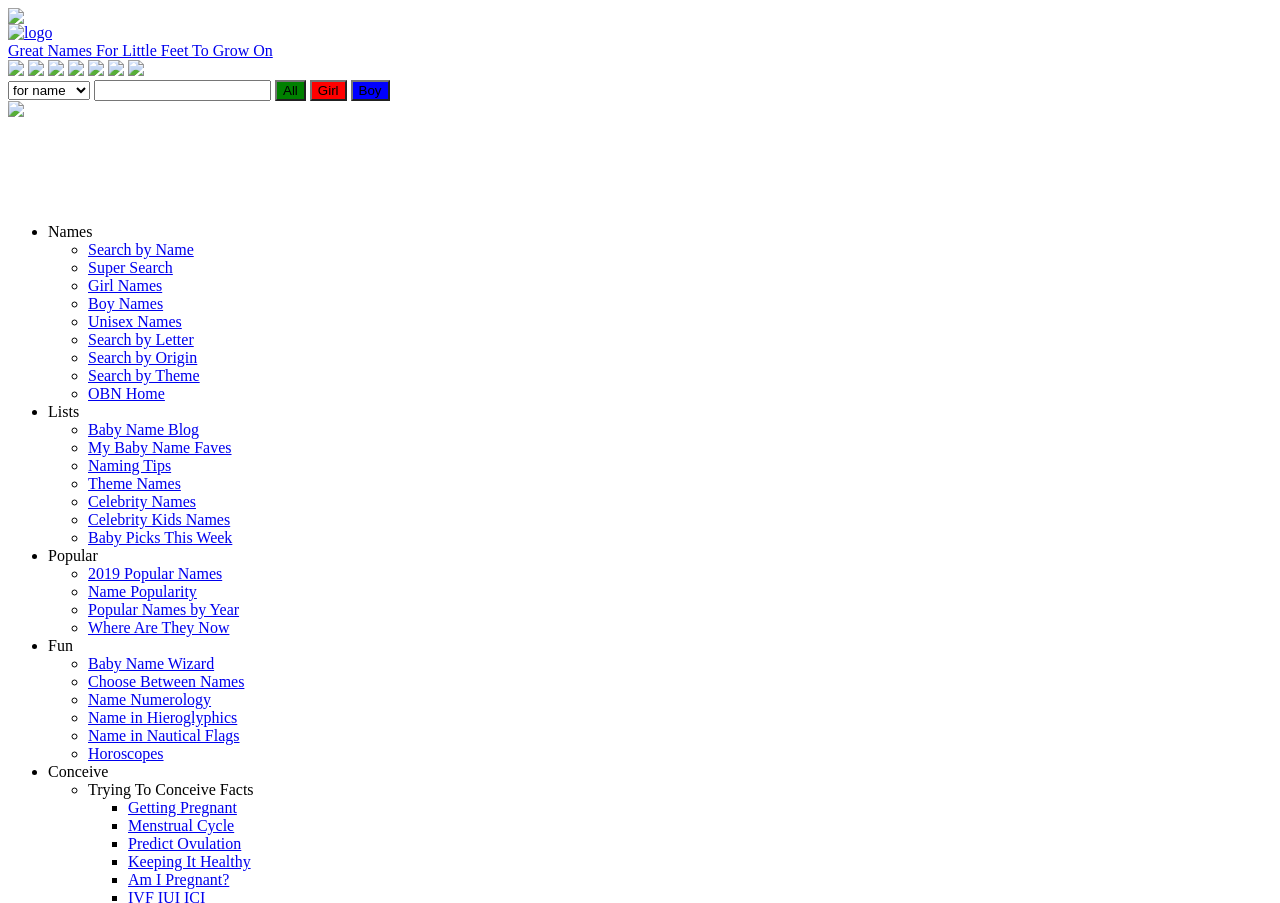Locate the bounding box coordinates of the element you need to click to accomplish the task described by this instruction: "Search for a name".

[0.073, 0.089, 0.212, 0.112]